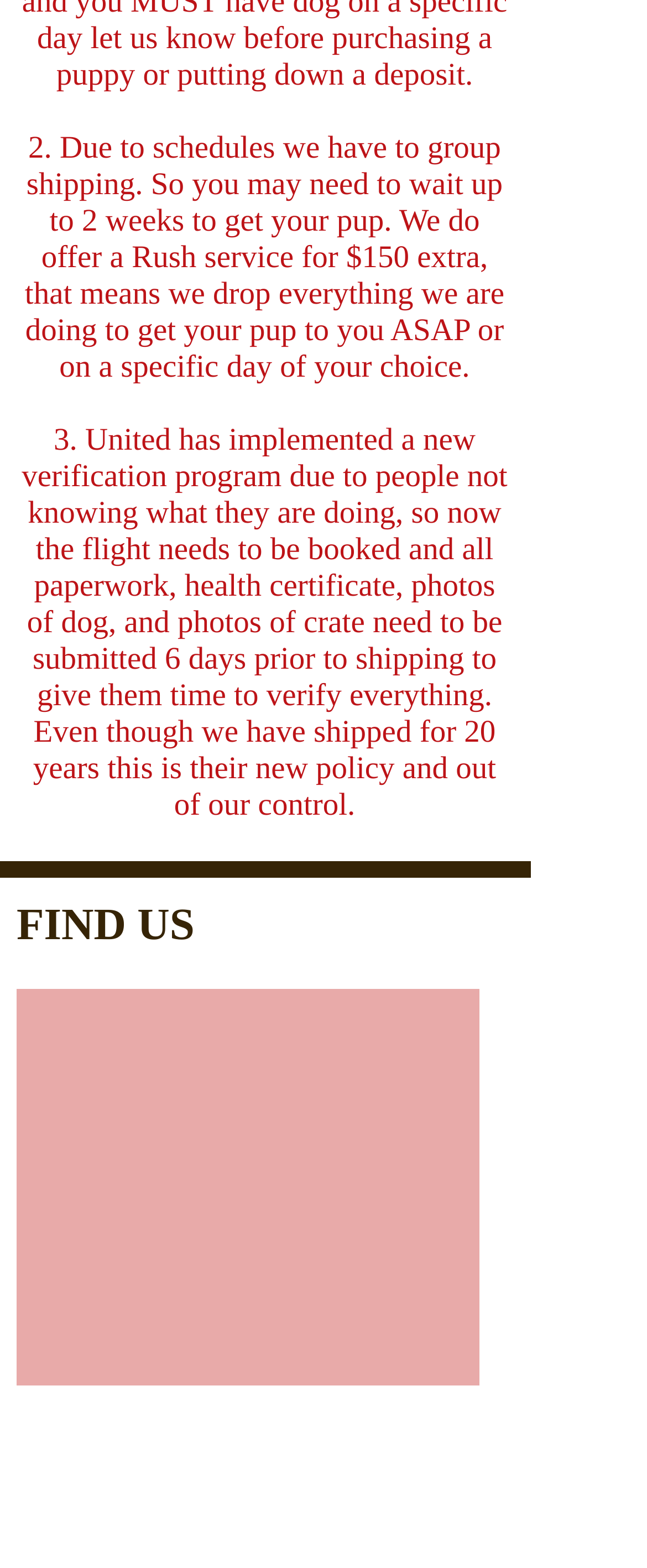Using the provided description Atlanta Divorce Lawyers, find the bounding box coordinates for the UI element. Provide the coordinates in (top-left x, top-left y, bottom-right x, bottom-right y) format, ensuring all values are between 0 and 1.

None